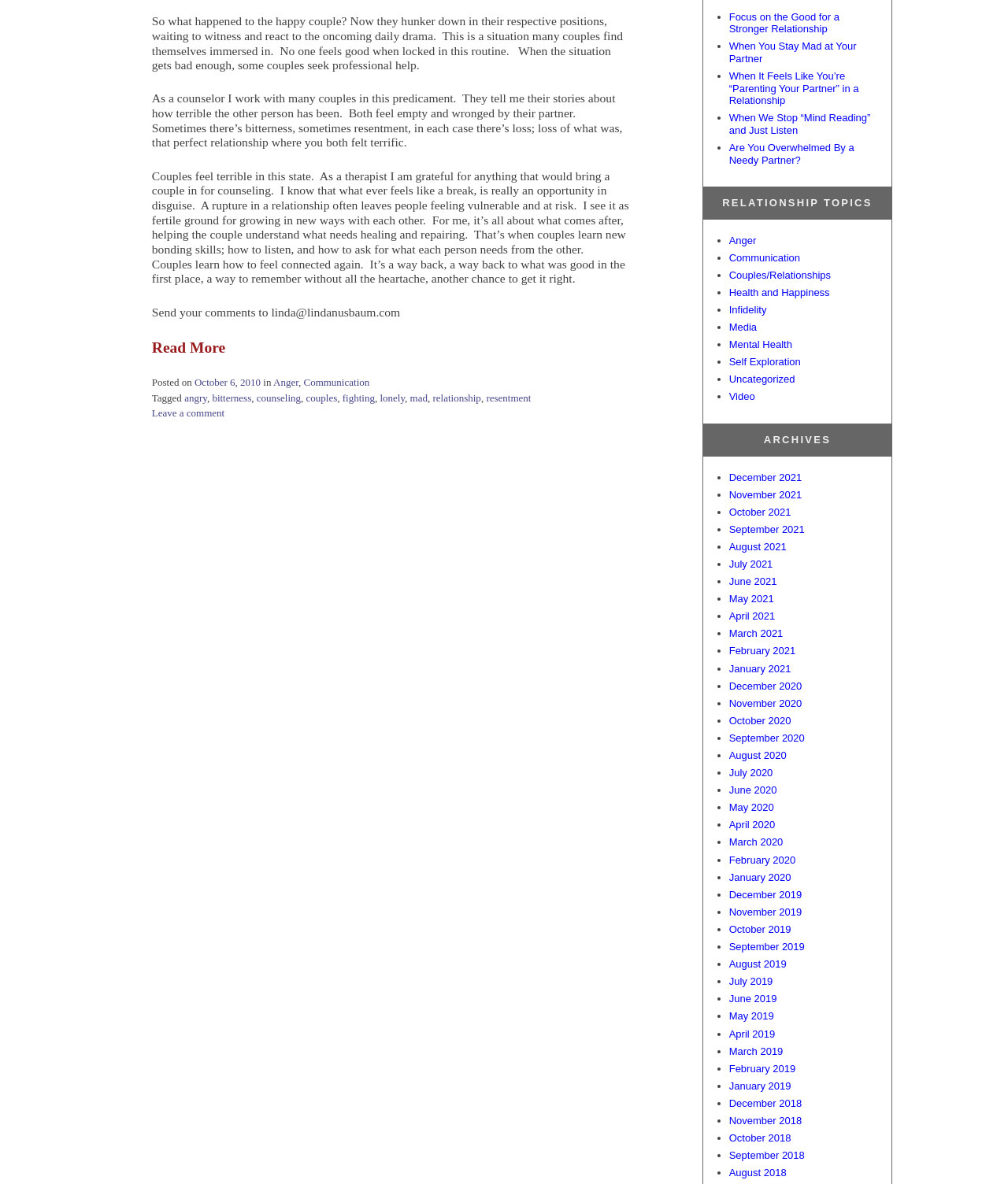Identify the bounding box coordinates for the UI element described as follows: "October 6, 2010". Ensure the coordinates are four float numbers between 0 and 1, formatted as [left, top, right, bottom].

[0.193, 0.318, 0.259, 0.328]